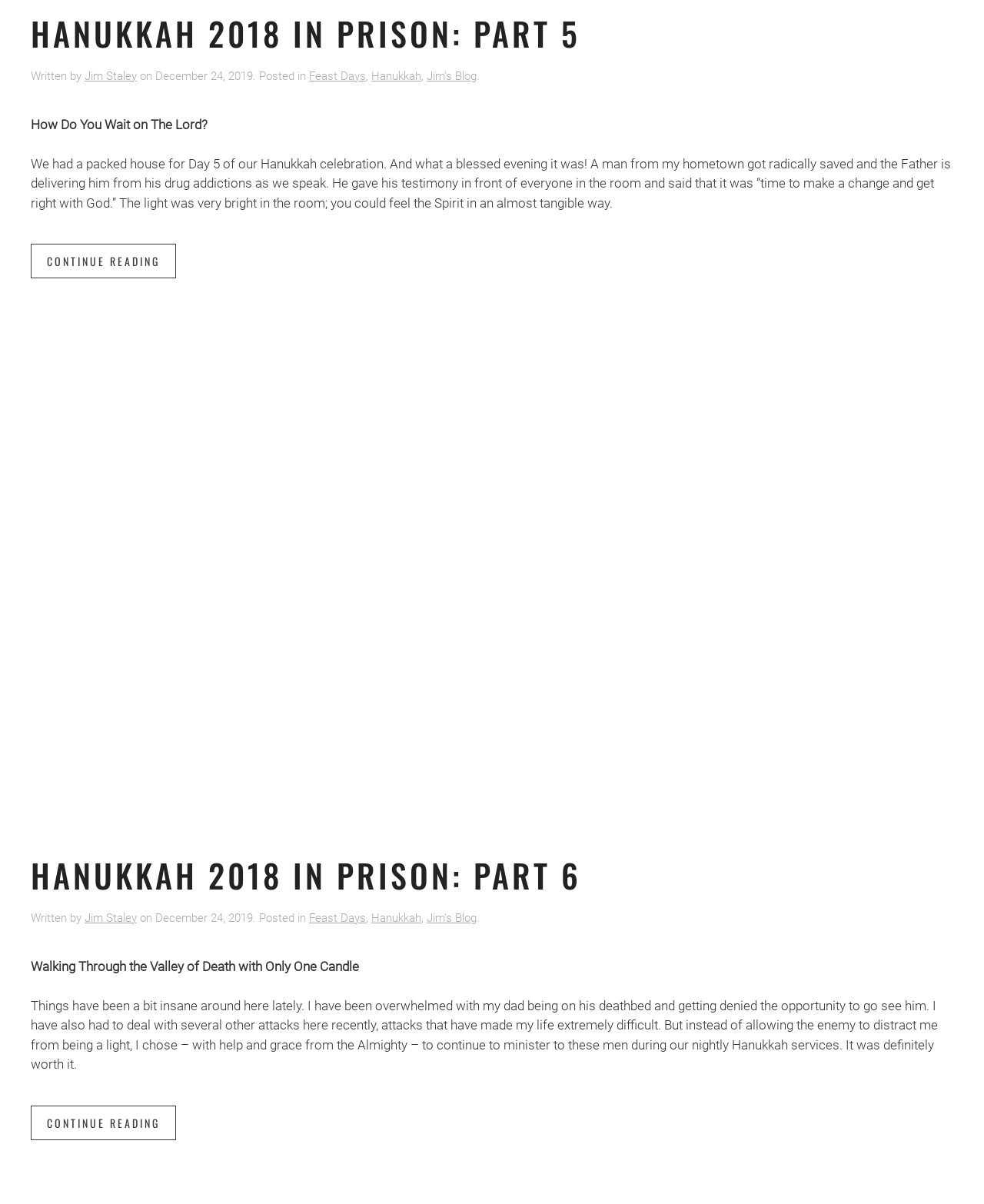Pinpoint the bounding box coordinates of the element you need to click to execute the following instruction: "Visit Jim's Blog". The bounding box should be represented by four float numbers between 0 and 1, in the format [left, top, right, bottom].

[0.434, 0.057, 0.484, 0.069]